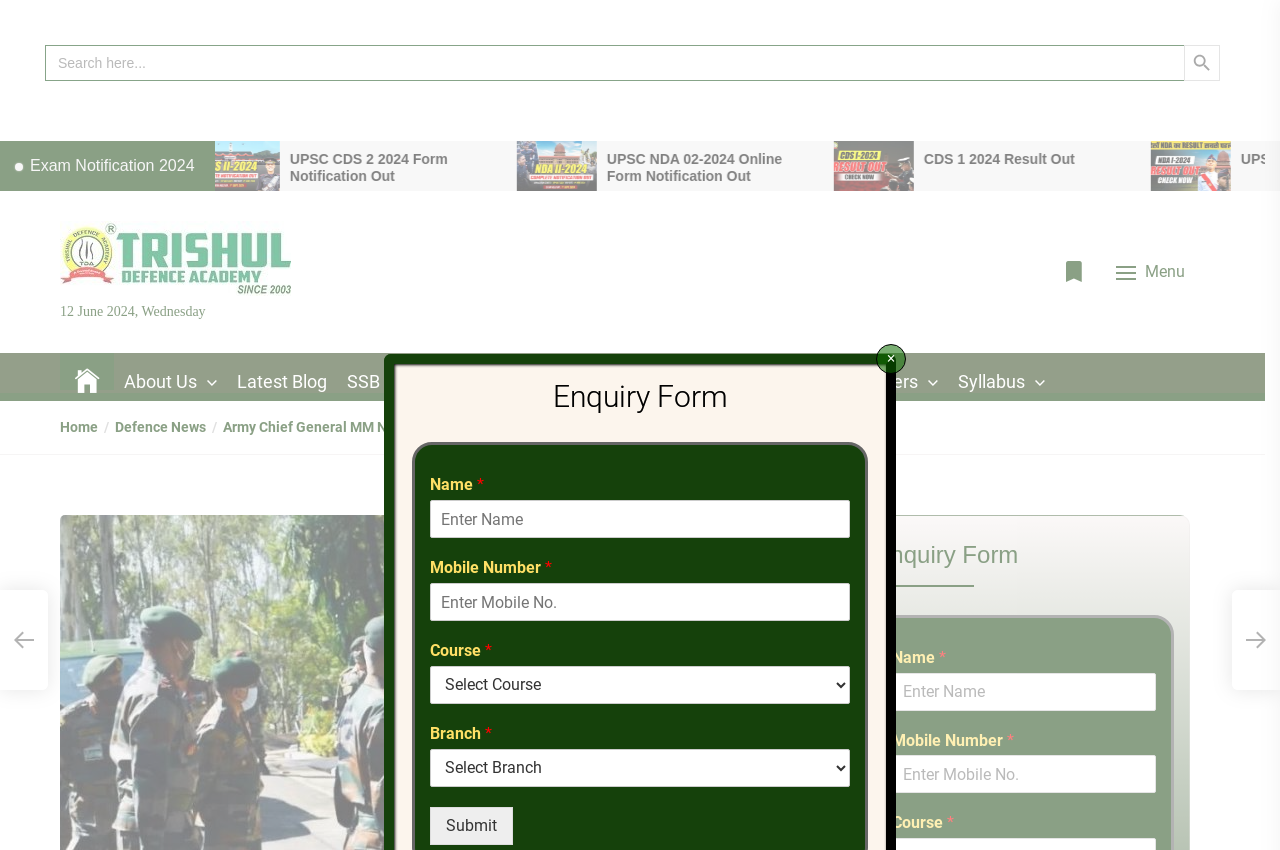Based on the element description "Read later", predict the bounding box coordinates of the UI element.

[0.821, 0.291, 0.857, 0.349]